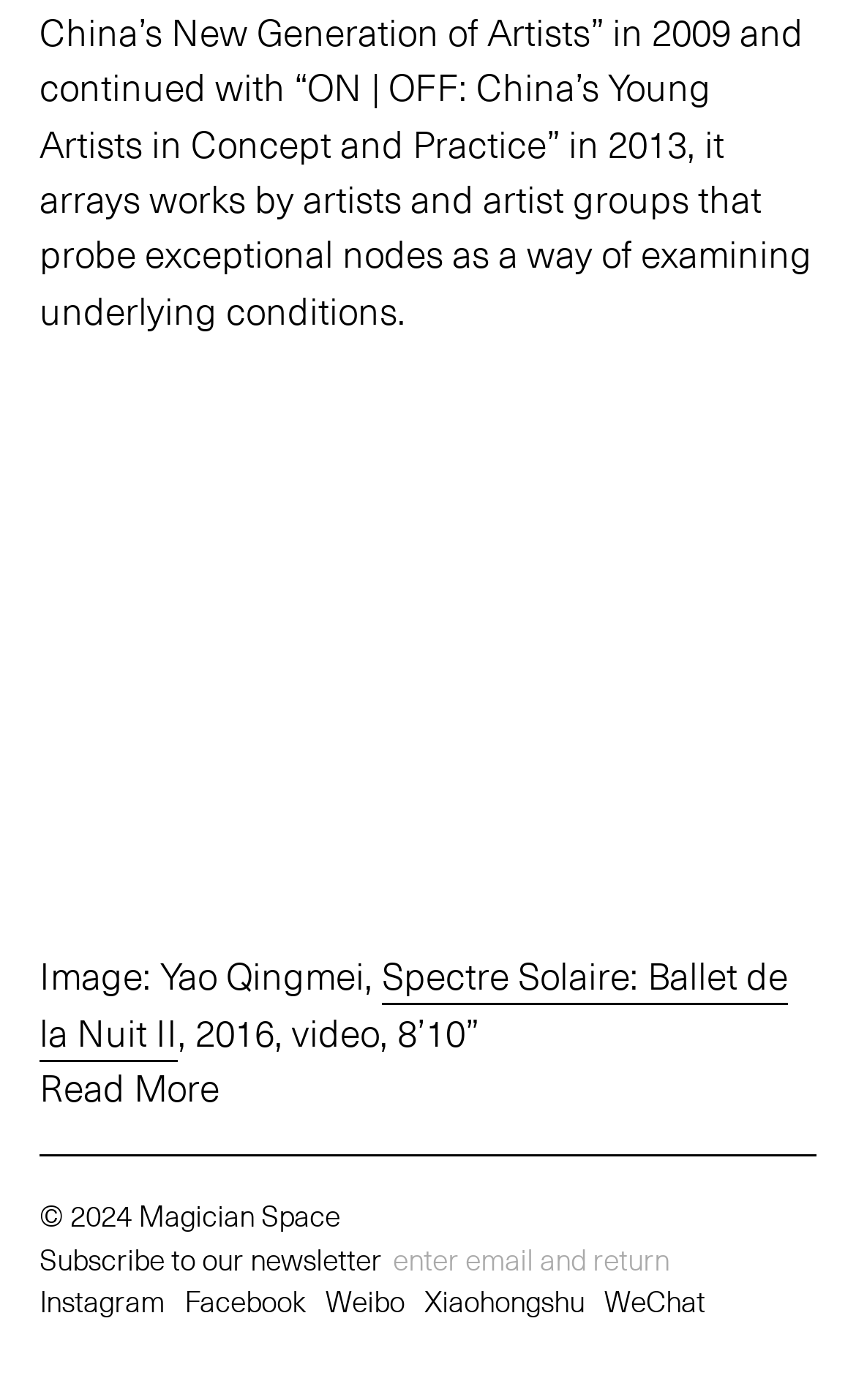What is the title of the artwork?
Based on the image, provide a one-word or brief-phrase response.

Spectre Solaire: Ballet de la Nuit II